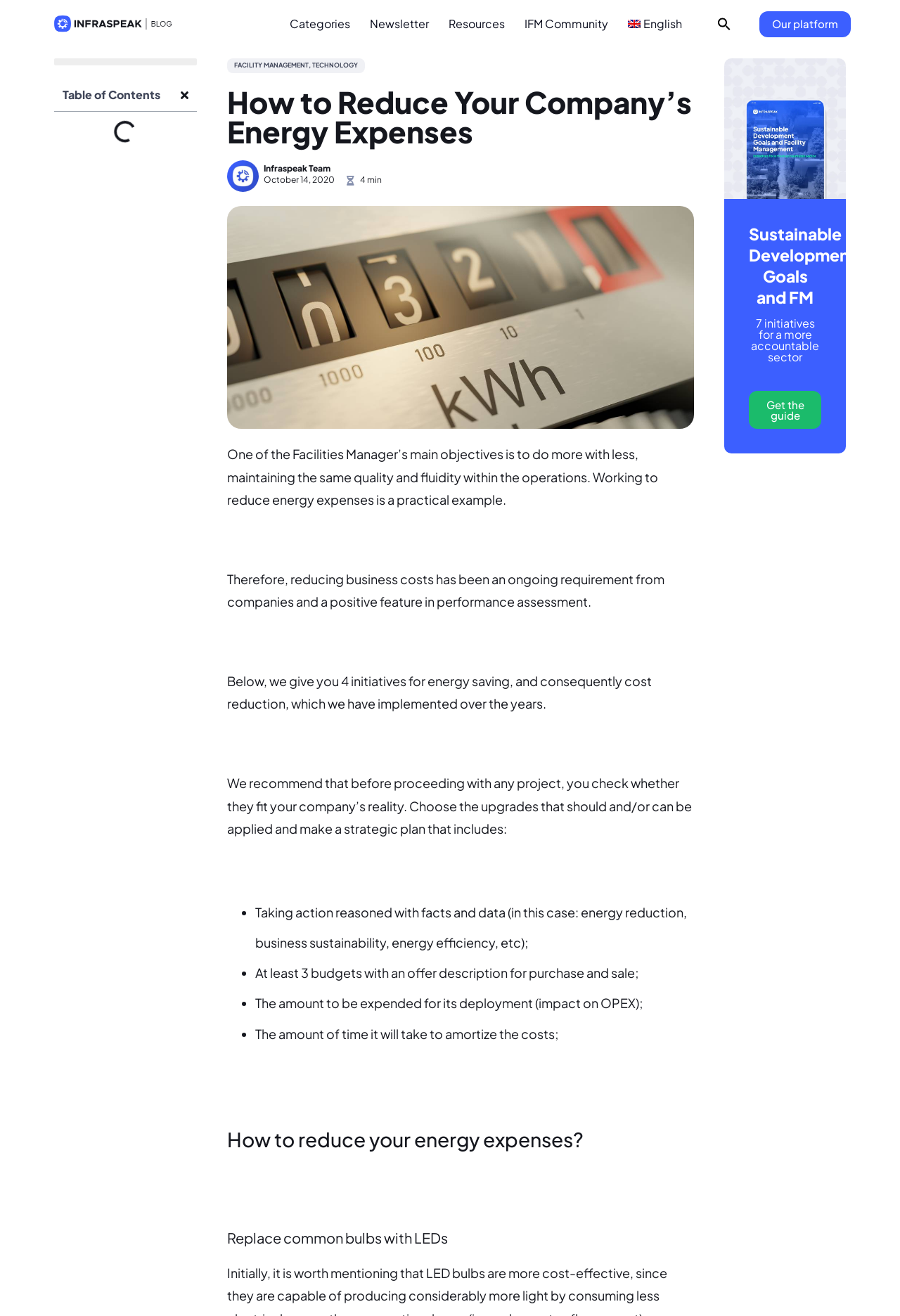Could you locate the bounding box coordinates for the section that should be clicked to accomplish this task: "Read the 'How to Reduce Your Company’s Energy Expenses' article".

[0.252, 0.066, 0.771, 0.111]